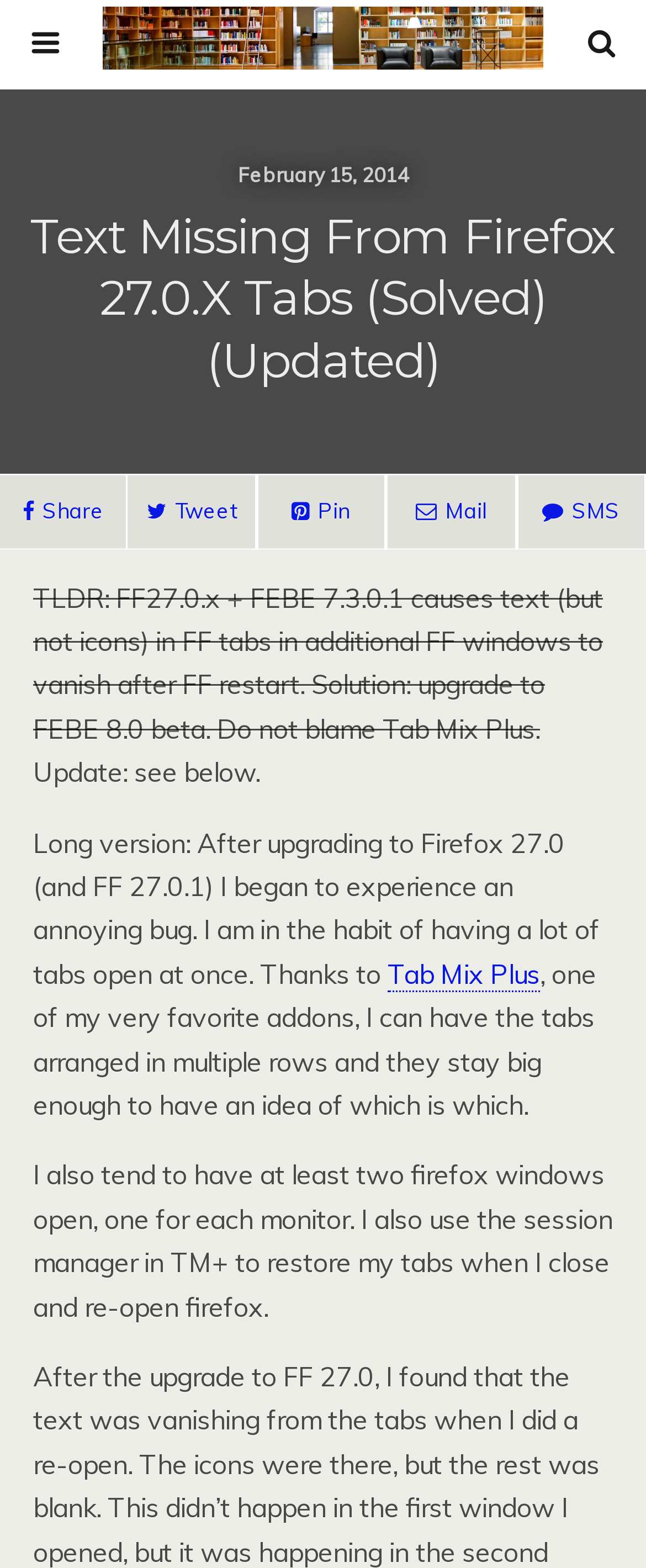Please identify the bounding box coordinates of the region to click in order to complete the given instruction: "Search this website". The coordinates should be four float numbers between 0 and 1, i.e., [left, top, right, bottom].

[0.053, 0.062, 0.755, 0.09]